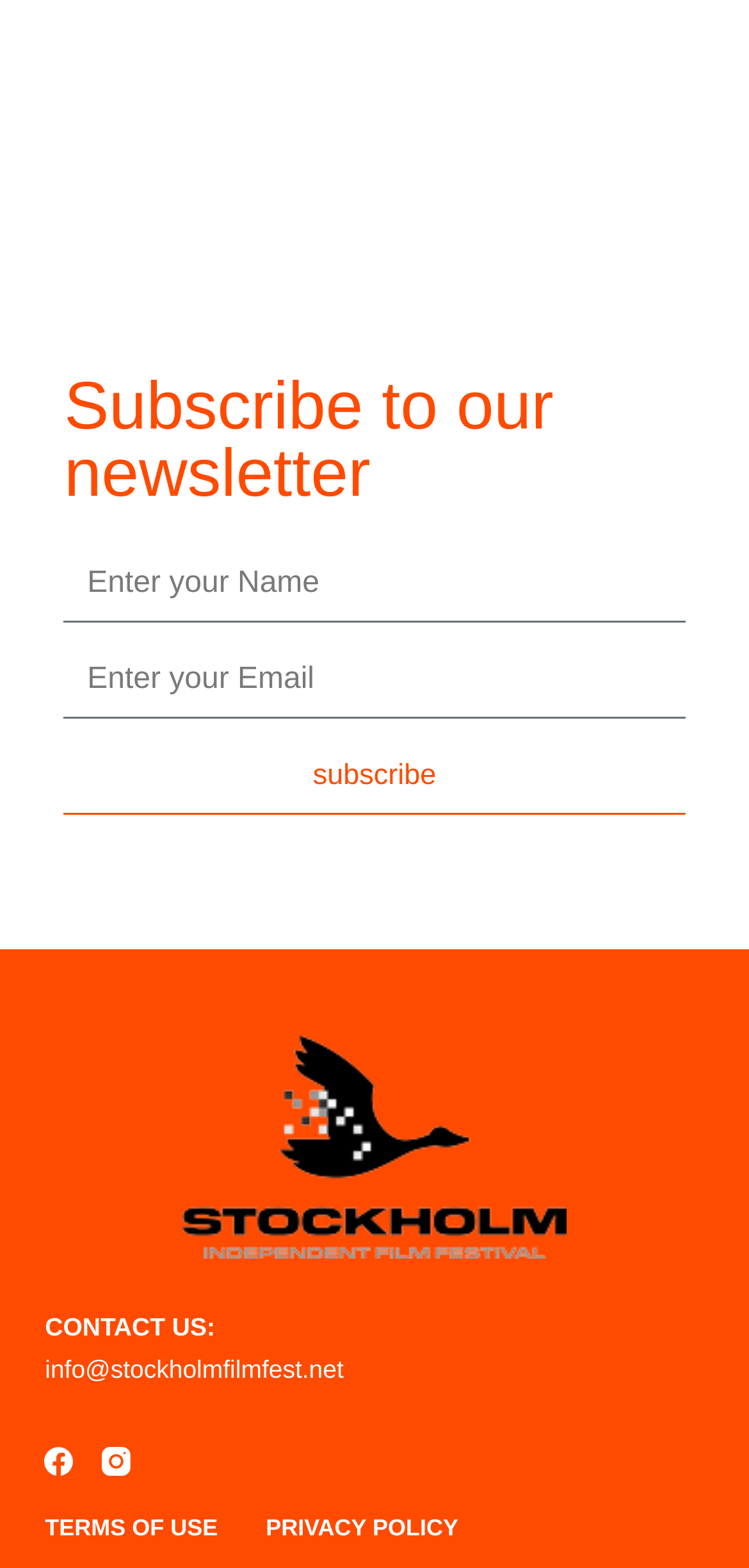Identify the coordinates of the bounding box for the element that must be clicked to accomplish the instruction: "Enter username".

None